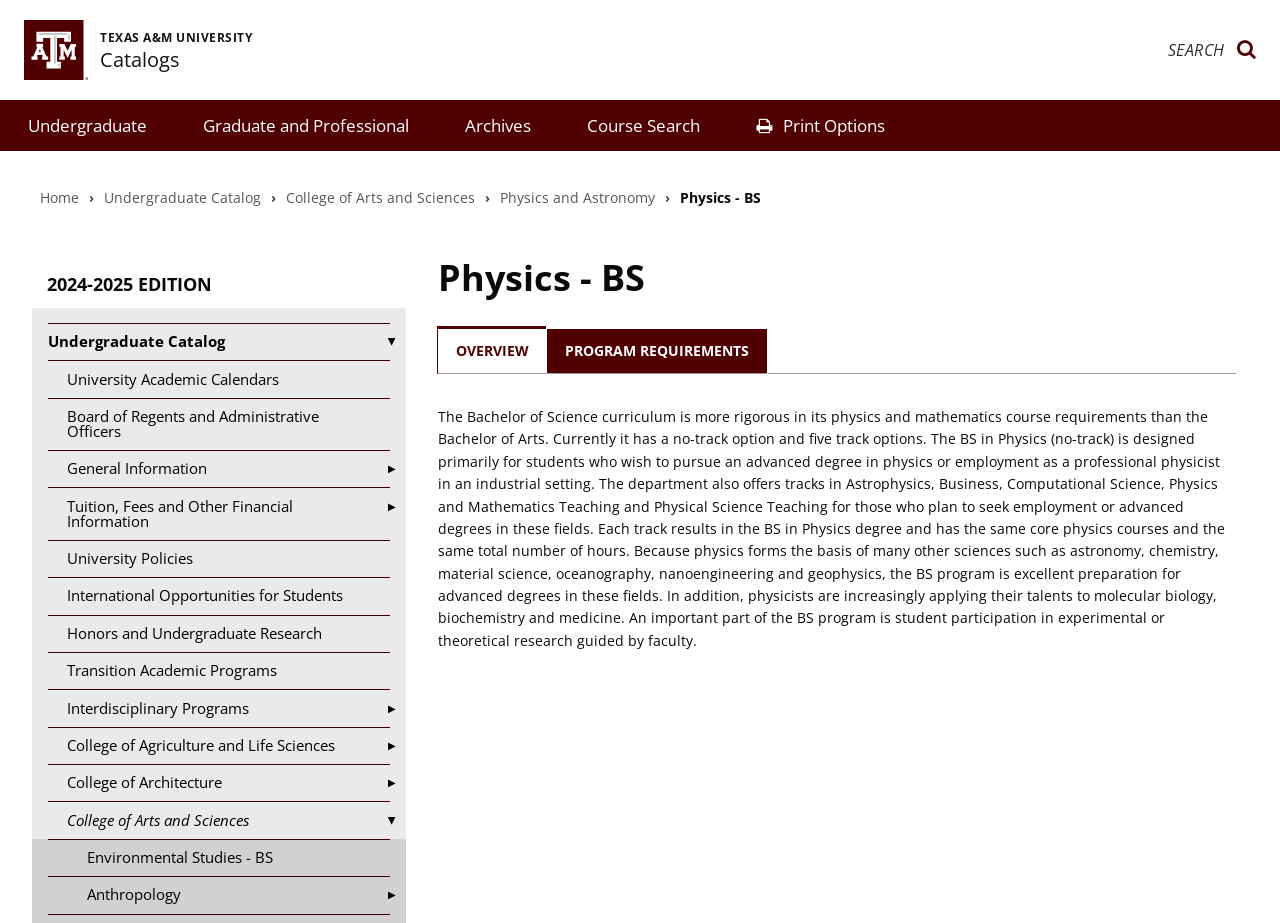Find the bounding box coordinates for the area that must be clicked to perform this action: "Click the SEARCH button".

[0.912, 0.042, 0.981, 0.066]